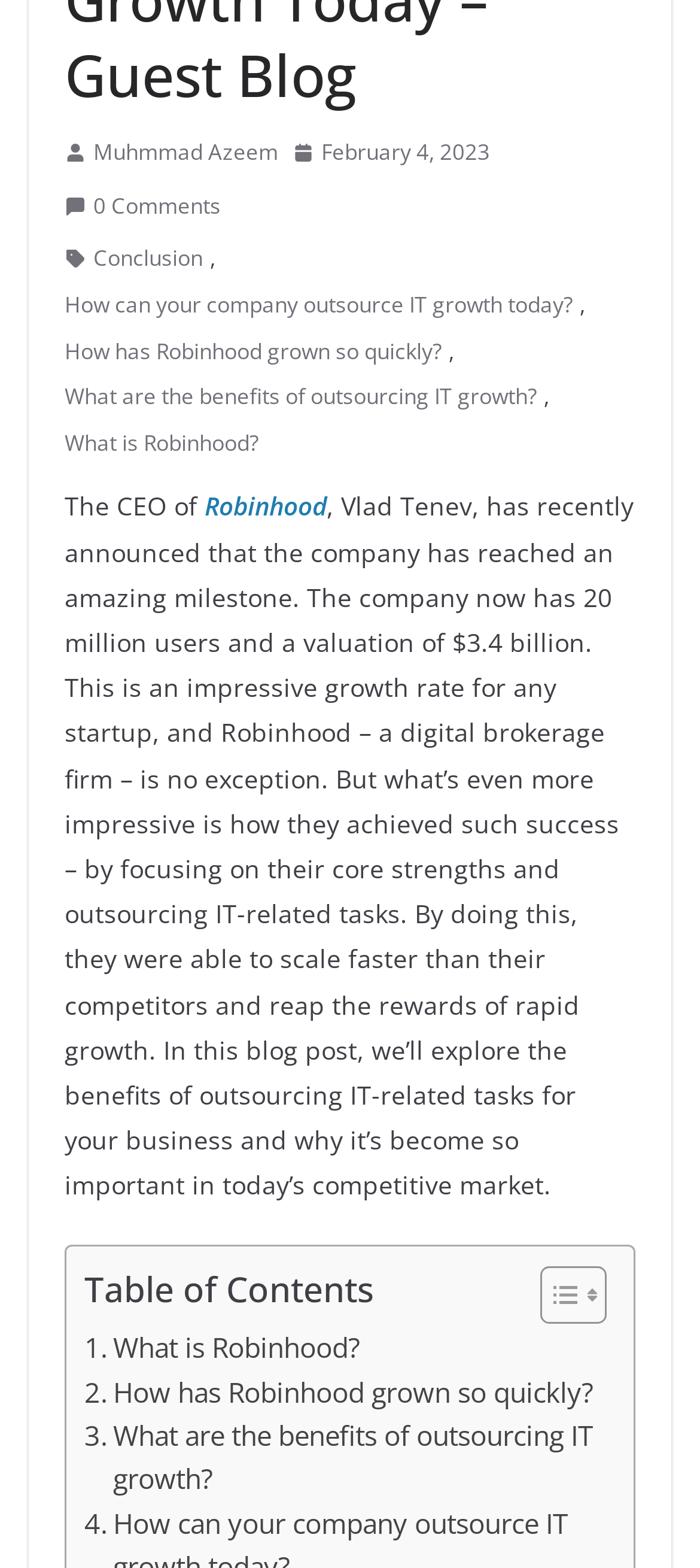Determine the bounding box coordinates for the area that needs to be clicked to fulfill this task: "Learn about Robinhood". The coordinates must be given as four float numbers between 0 and 1, i.e., [left, top, right, bottom].

[0.092, 0.27, 0.369, 0.295]